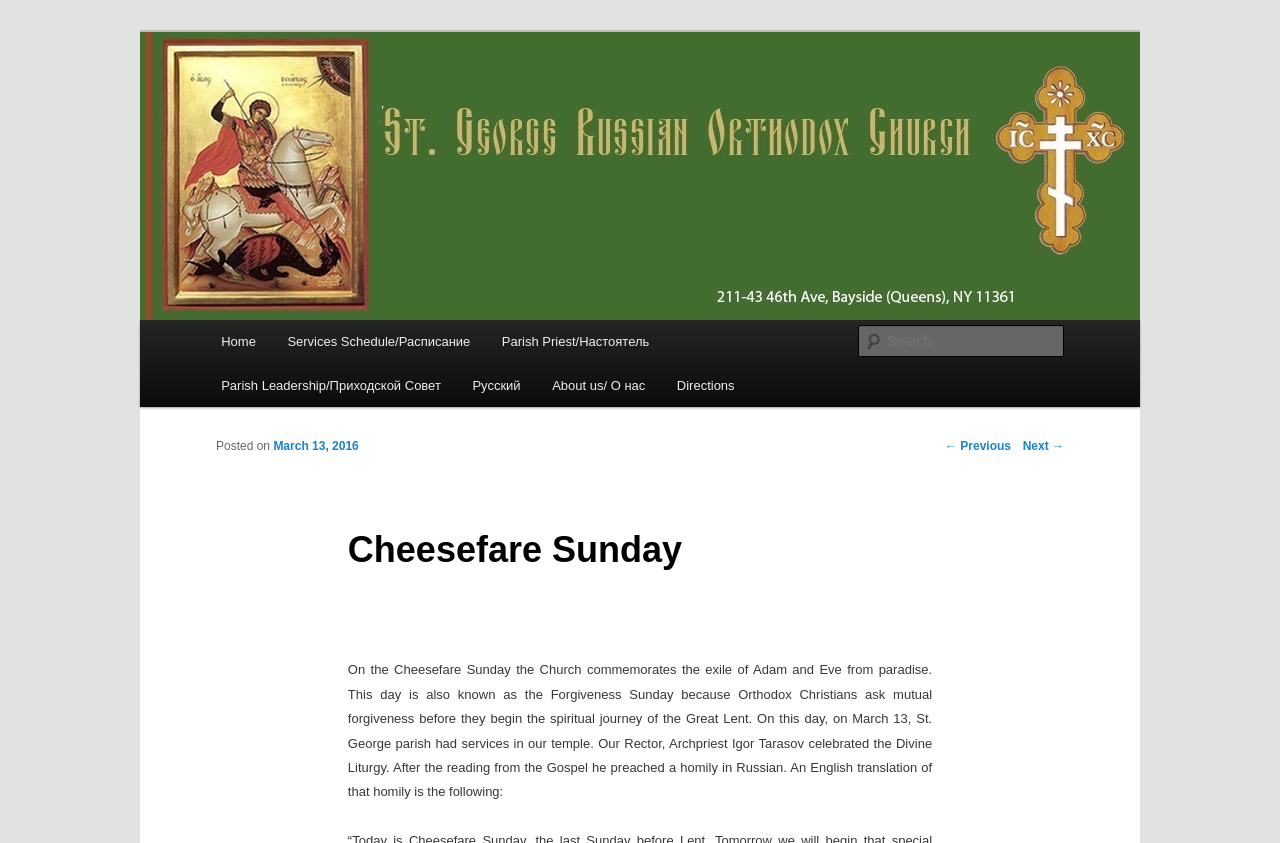Please find the bounding box coordinates of the element that needs to be clicked to perform the following instruction: "View services schedule". The bounding box coordinates should be four float numbers between 0 and 1, represented as [left, top, right, bottom].

[0.212, 0.38, 0.38, 0.431]